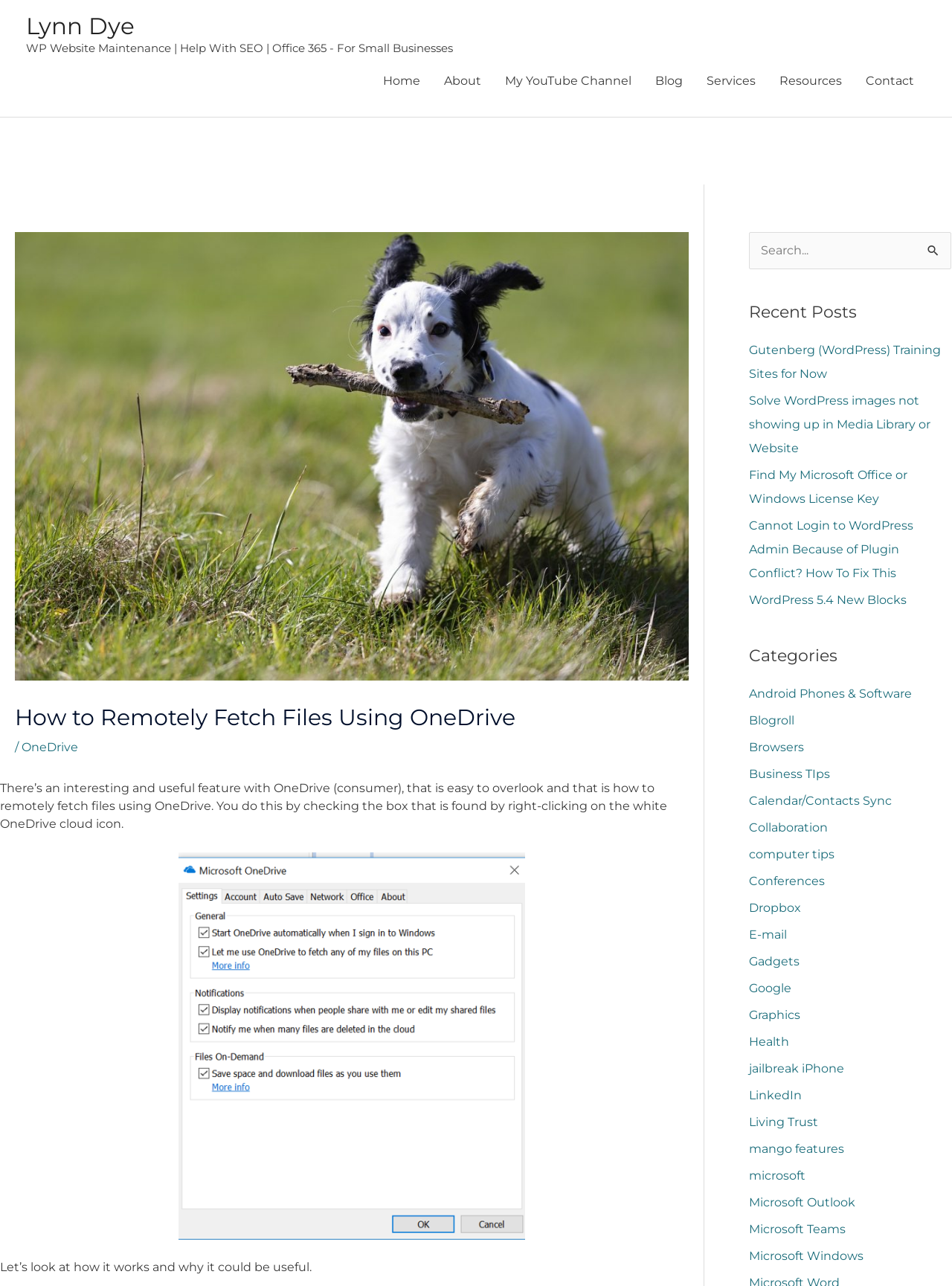Select the bounding box coordinates of the element I need to click to carry out the following instruction: "Read the 'How to Remotely Fetch Files Using OneDrive' article".

[0.016, 0.548, 0.724, 0.569]